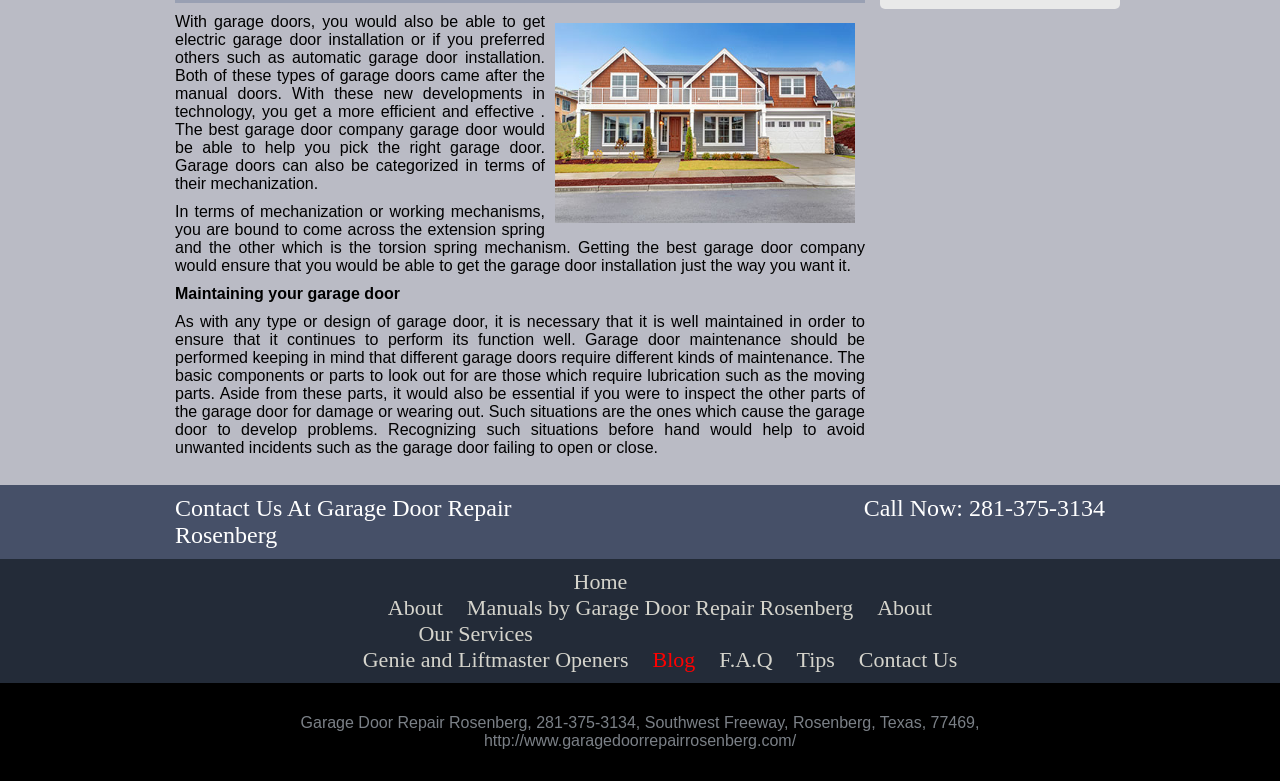Extract the bounding box coordinates of the UI element described by: "Contact Us". The coordinates should include four float numbers ranging from 0 to 1, e.g., [left, top, right, bottom].

[0.662, 0.828, 0.757, 0.862]